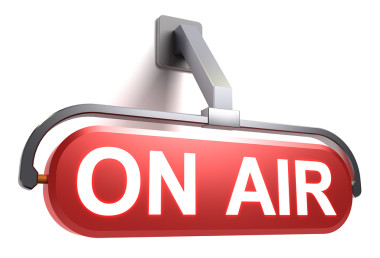Interpret the image and provide an in-depth description.

The image features a prominent red "ON AIR" sign, typically used in radio and television studios to indicate that a broadcast is live. The sign is mounted on a sleek silver bracket, showcasing a modern design that reflects the high-tech environment of a media production setting. The bright white text stands out against the red background, clearly signaling to both the audience and the production team that the program is currently being transmitted. This visual element captures the essence of live broadcasting, emphasizing the dynamic nature of news production and the importance of real-time communication in the media industry.